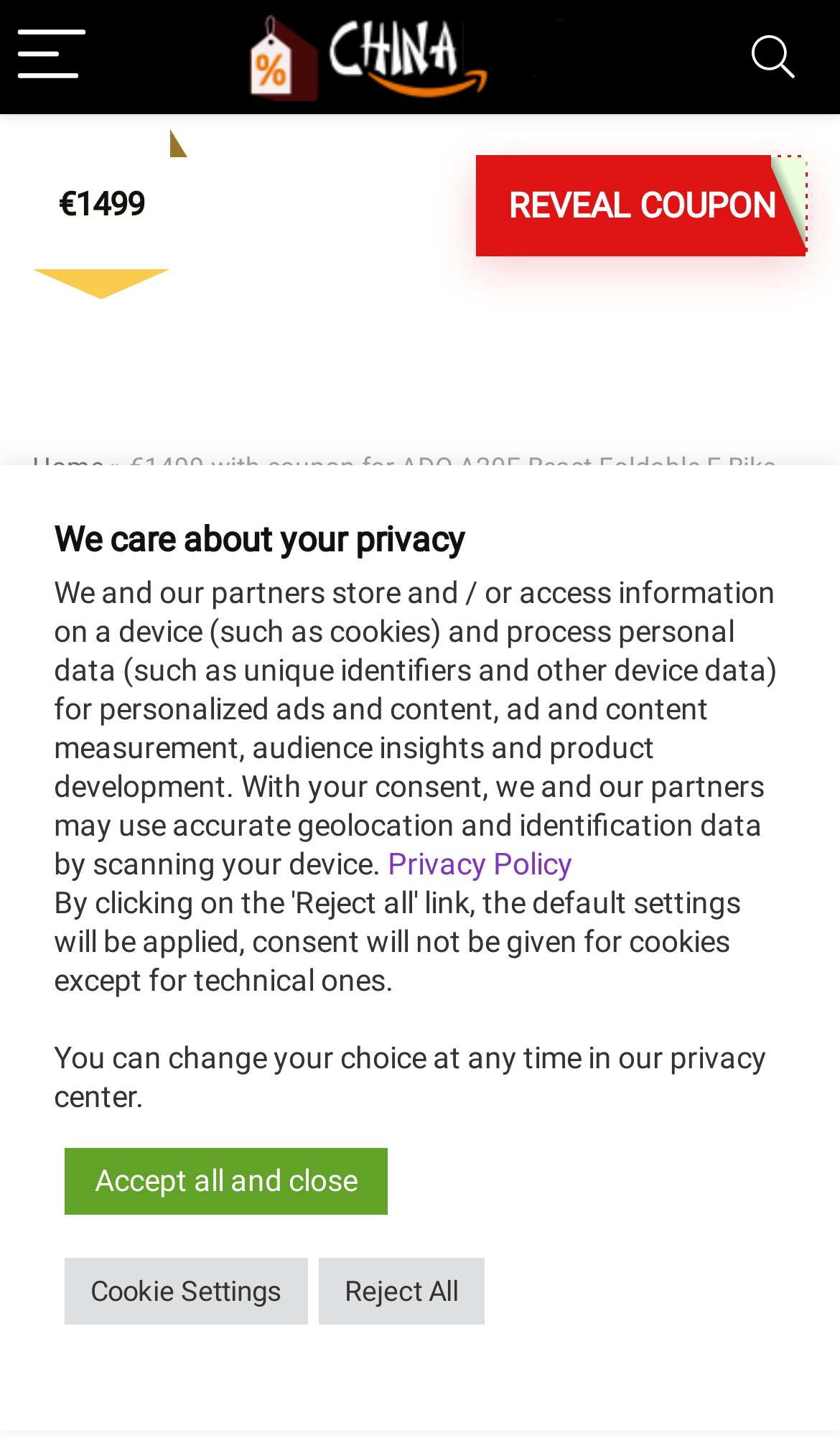What is the price of the ADO A20F Beast Foldable E-Bike?
Please provide a comprehensive answer based on the contents of the image.

The price of the ADO A20F Beast Foldable E-Bike is mentioned on the webpage as €1499, which is also the title of the webpage.